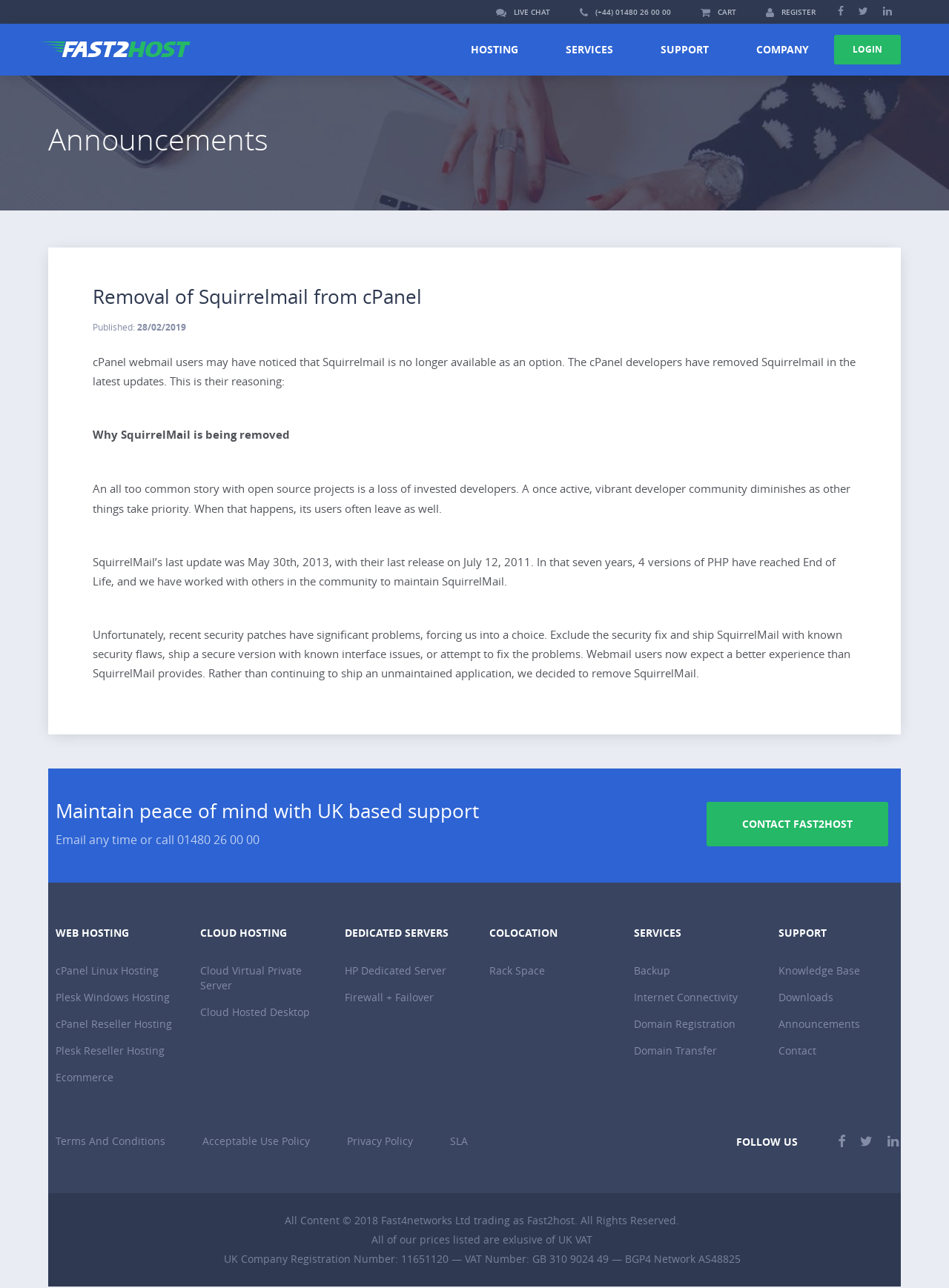What types of hosting services are offered?
Please look at the screenshot and answer in one word or a short phrase.

cPanel Linux, Plesk Windows, Cloud, Dedicated Servers, Colocation